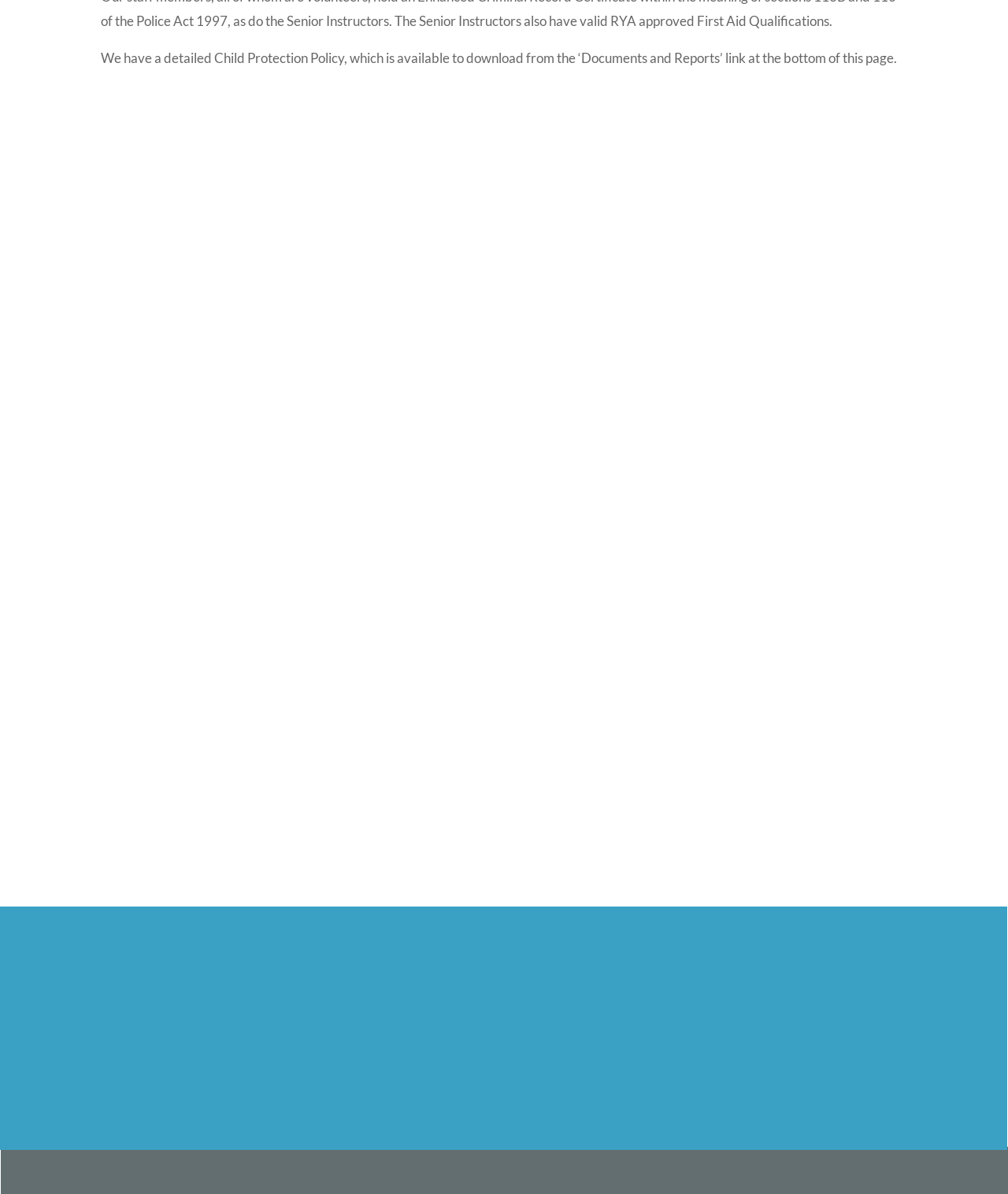Please identify the bounding box coordinates of the area that needs to be clicked to follow this instruction: "Click the 'Documents & Reports' link".

[0.099, 0.922, 0.224, 0.935]